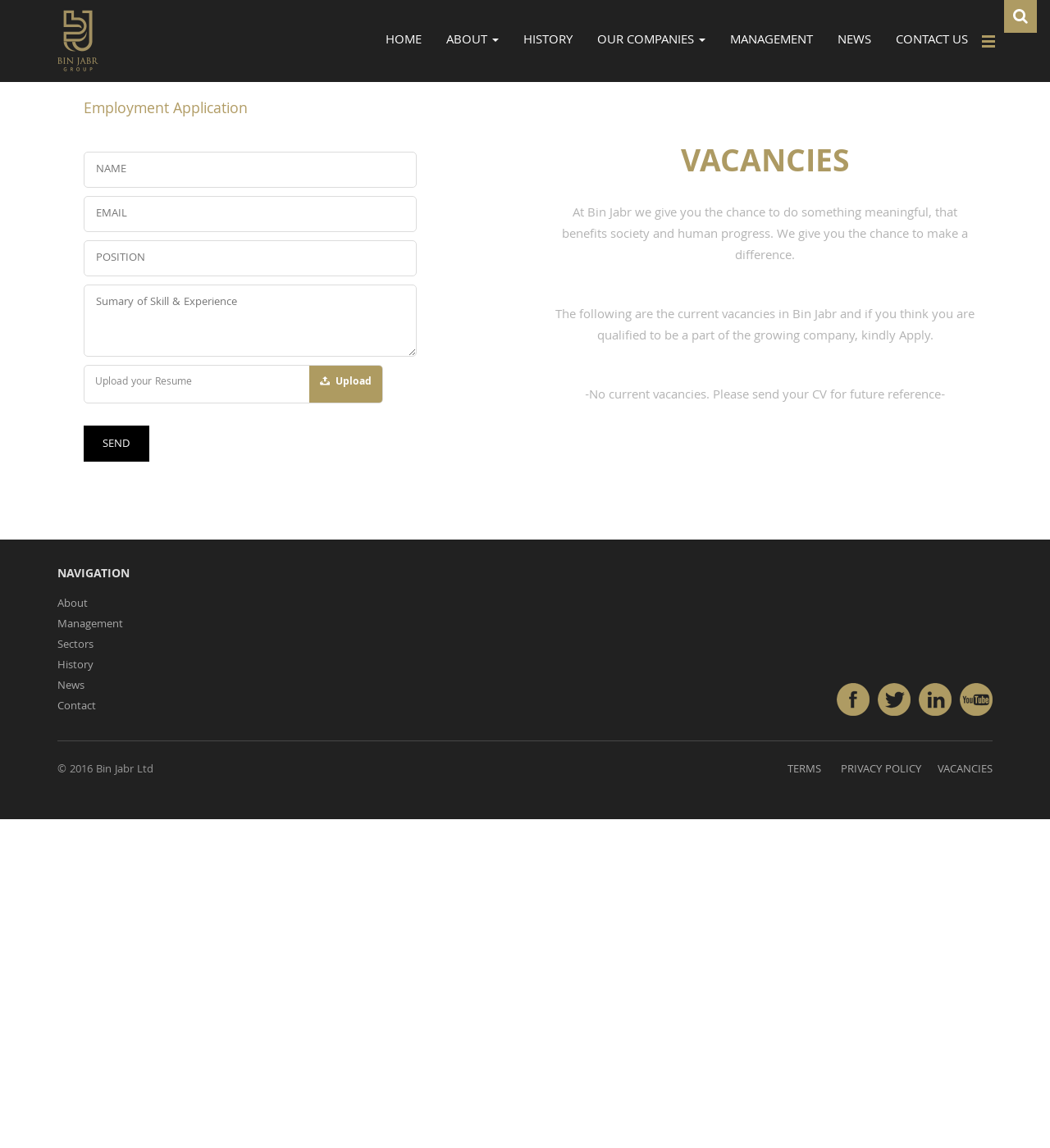Please use the details from the image to answer the following question comprehensively:
What is the purpose of the form on the webpage?

I found a StaticText element with text 'Employment Application' at [0.08, 0.085, 0.236, 0.107], which is above a series of textbox elements, indicating that the form is for employment application purposes.